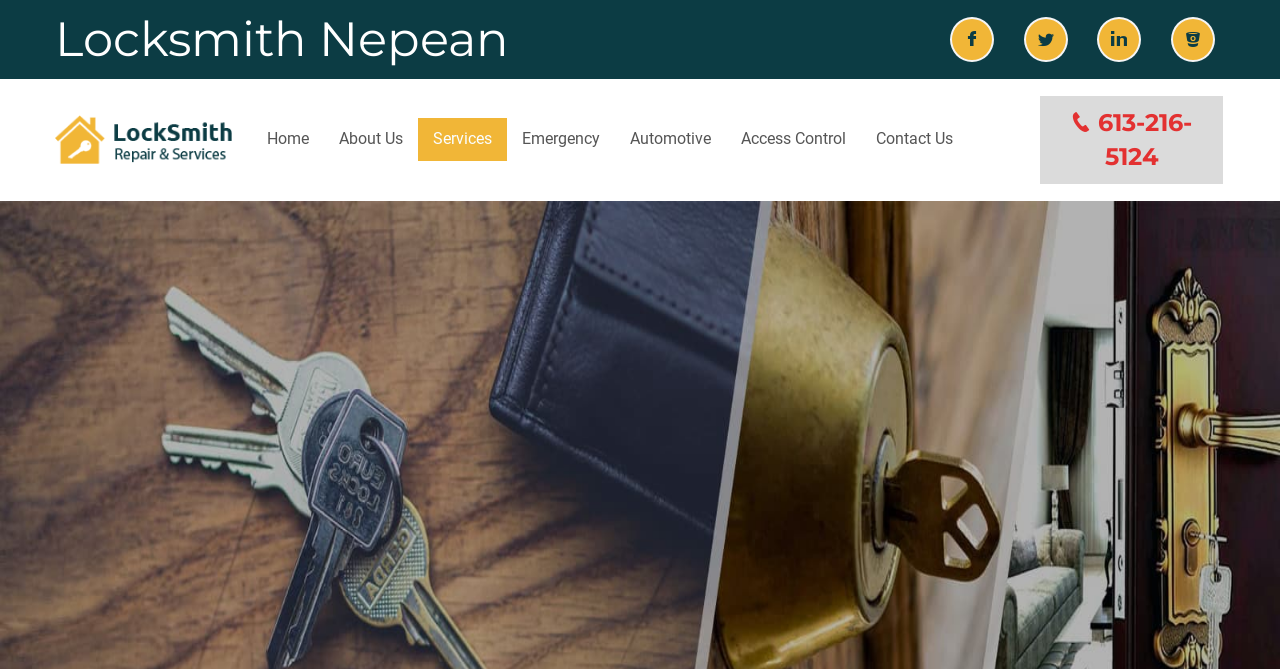Use a single word or phrase to answer the question: How many social media links are there?

4